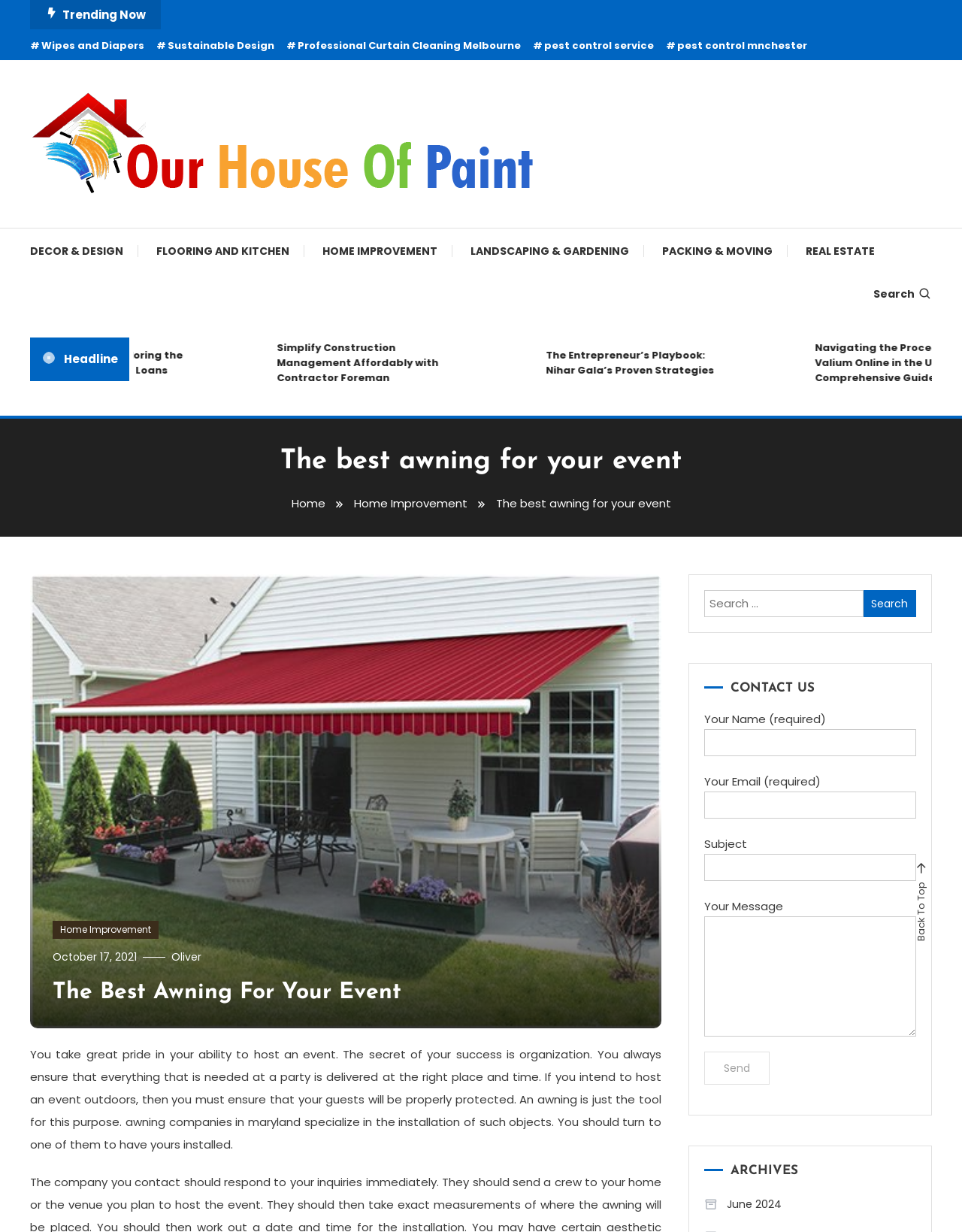Determine the bounding box coordinates for the HTML element described here: "name="sector" placeholder="Sector/department"".

None